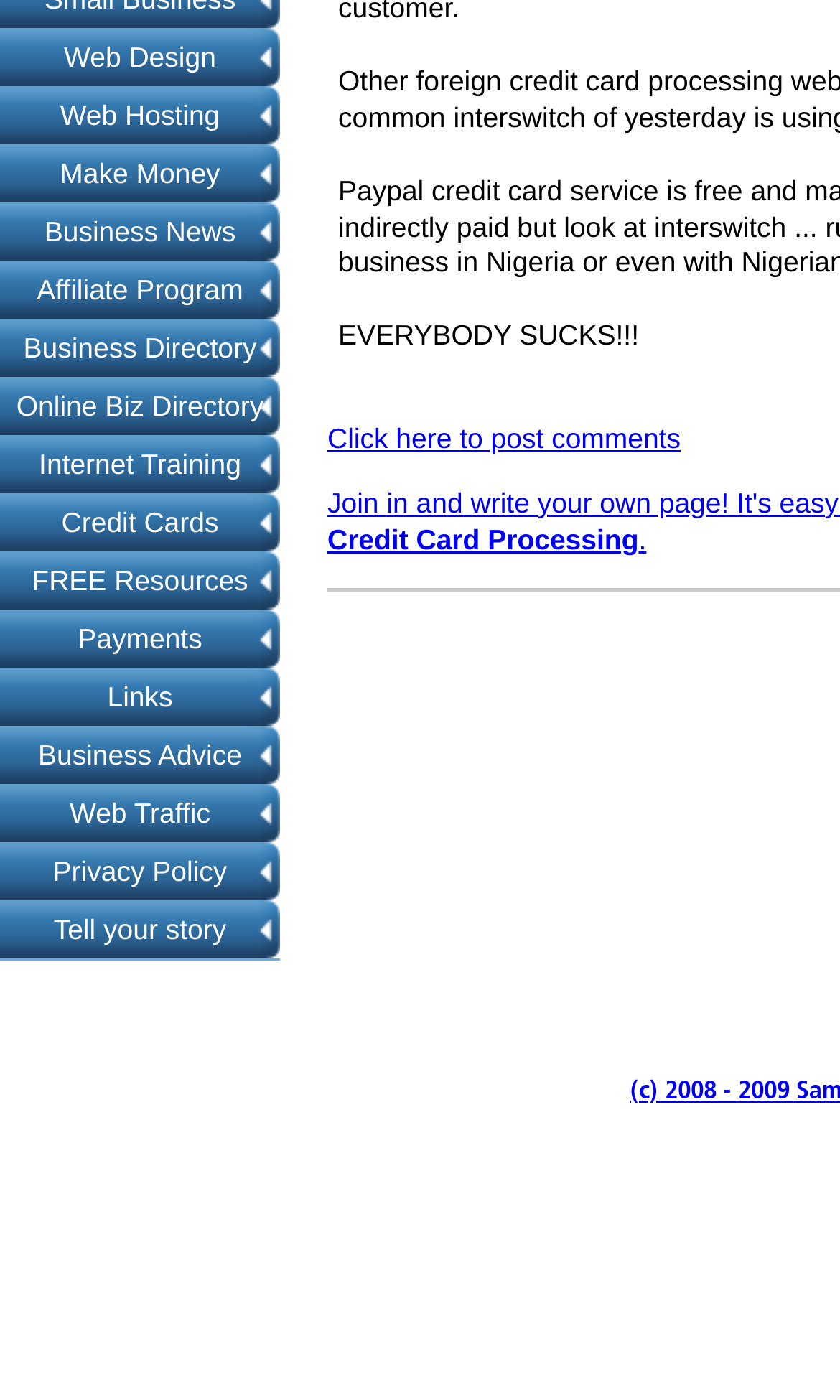Using the provided description: "Online Biz Directory", find the bounding box coordinates of the corresponding UI element. The output should be four float numbers between 0 and 1, in the format [left, top, right, bottom].

[0.0, 0.269, 0.333, 0.311]